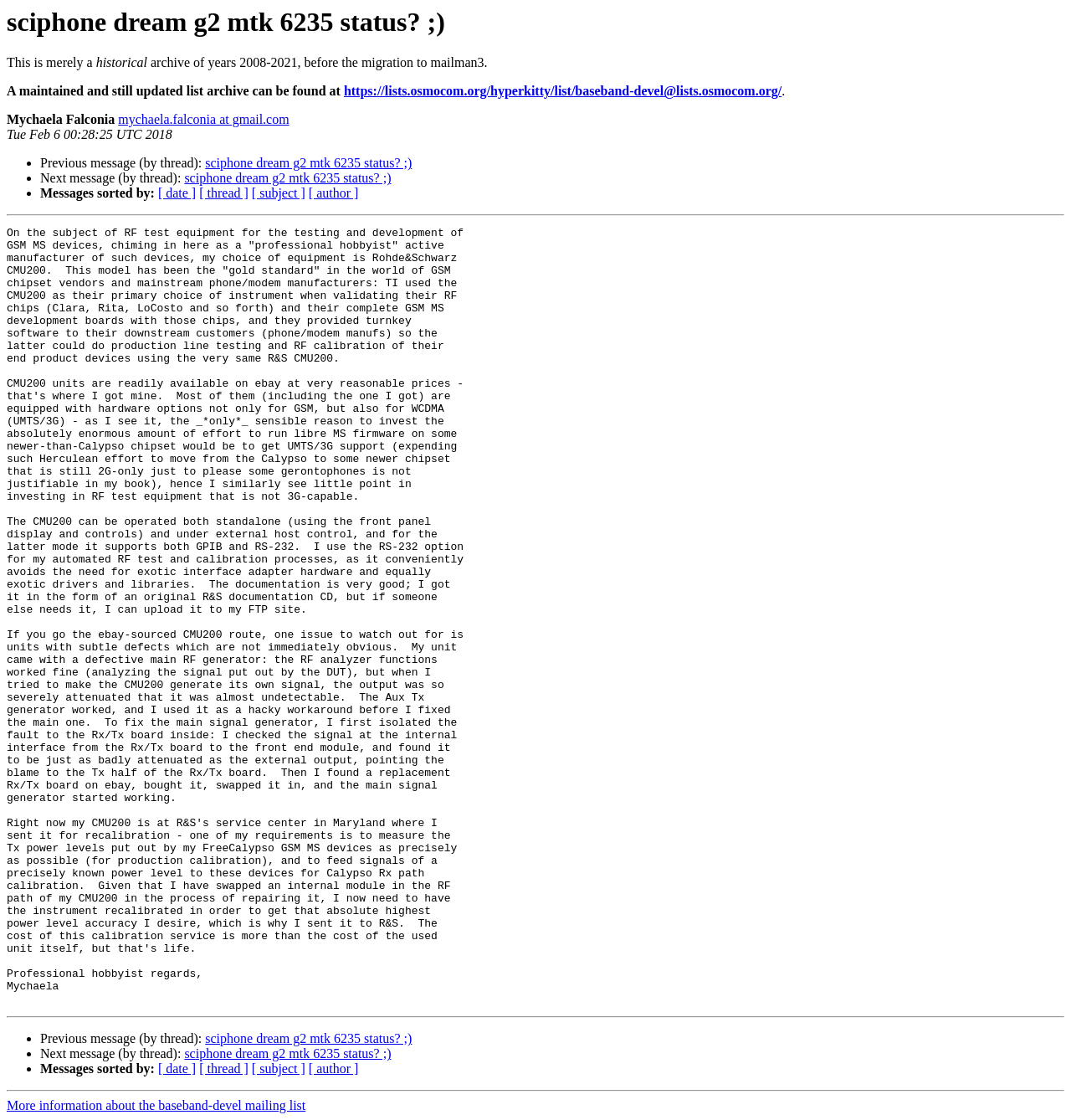Can you find the bounding box coordinates of the area I should click to execute the following instruction: "Get more information about the baseband-devel mailing list"?

[0.006, 0.981, 0.285, 0.994]